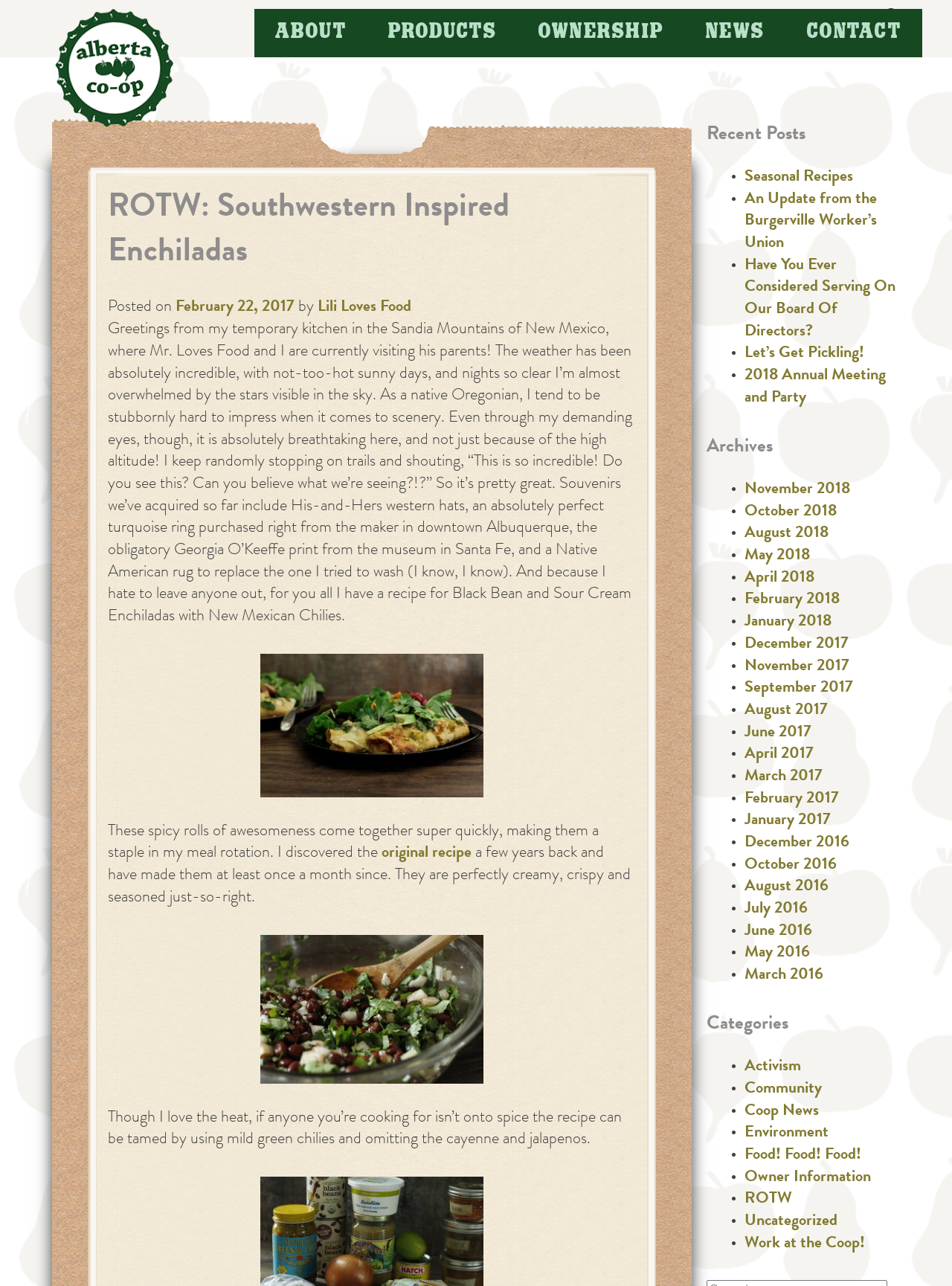What is the date of the recipe post?
Give a detailed response to the question by analyzing the screenshot.

The date of the recipe post is February 22, 2017, as mentioned in the text 'Posted on February 22, 2017'.